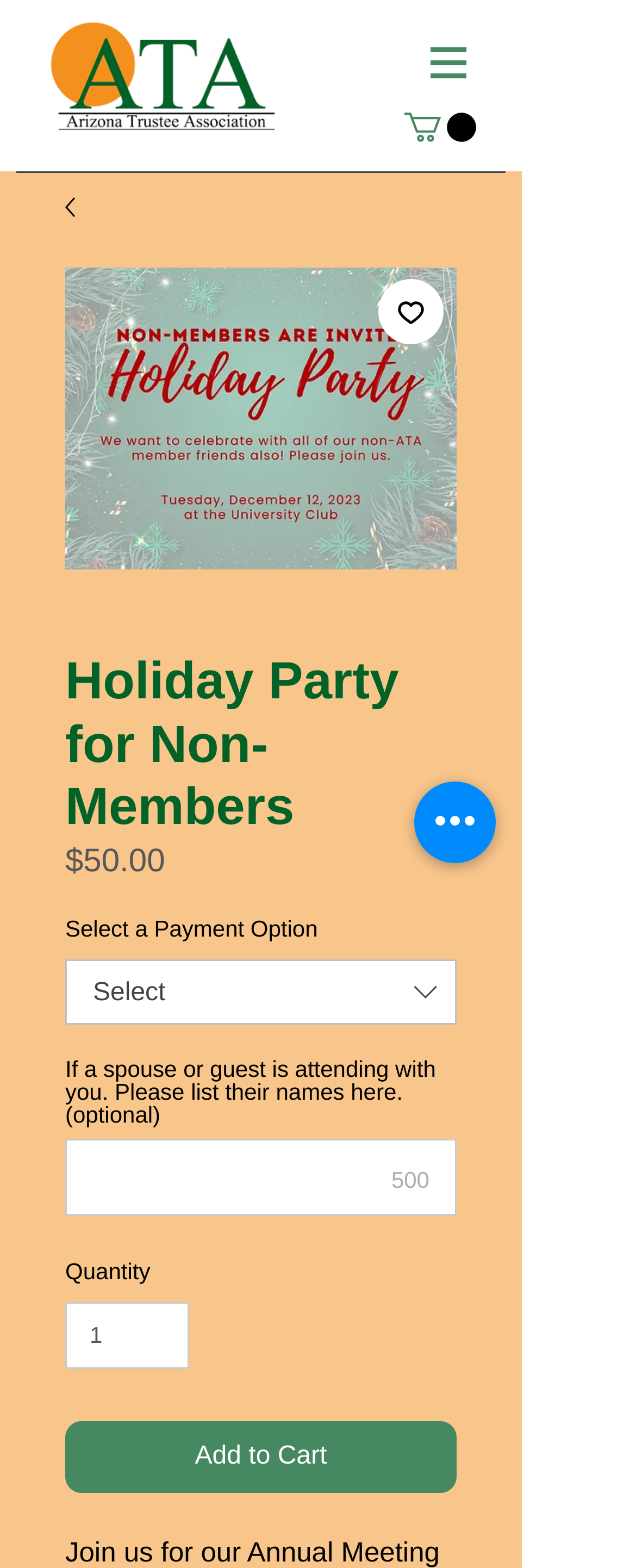Ascertain the bounding box coordinates for the UI element detailed here: "alt="Abby Rose Photo"". The coordinates should be provided as [left, top, right, bottom] with each value being a float between 0 and 1.

None